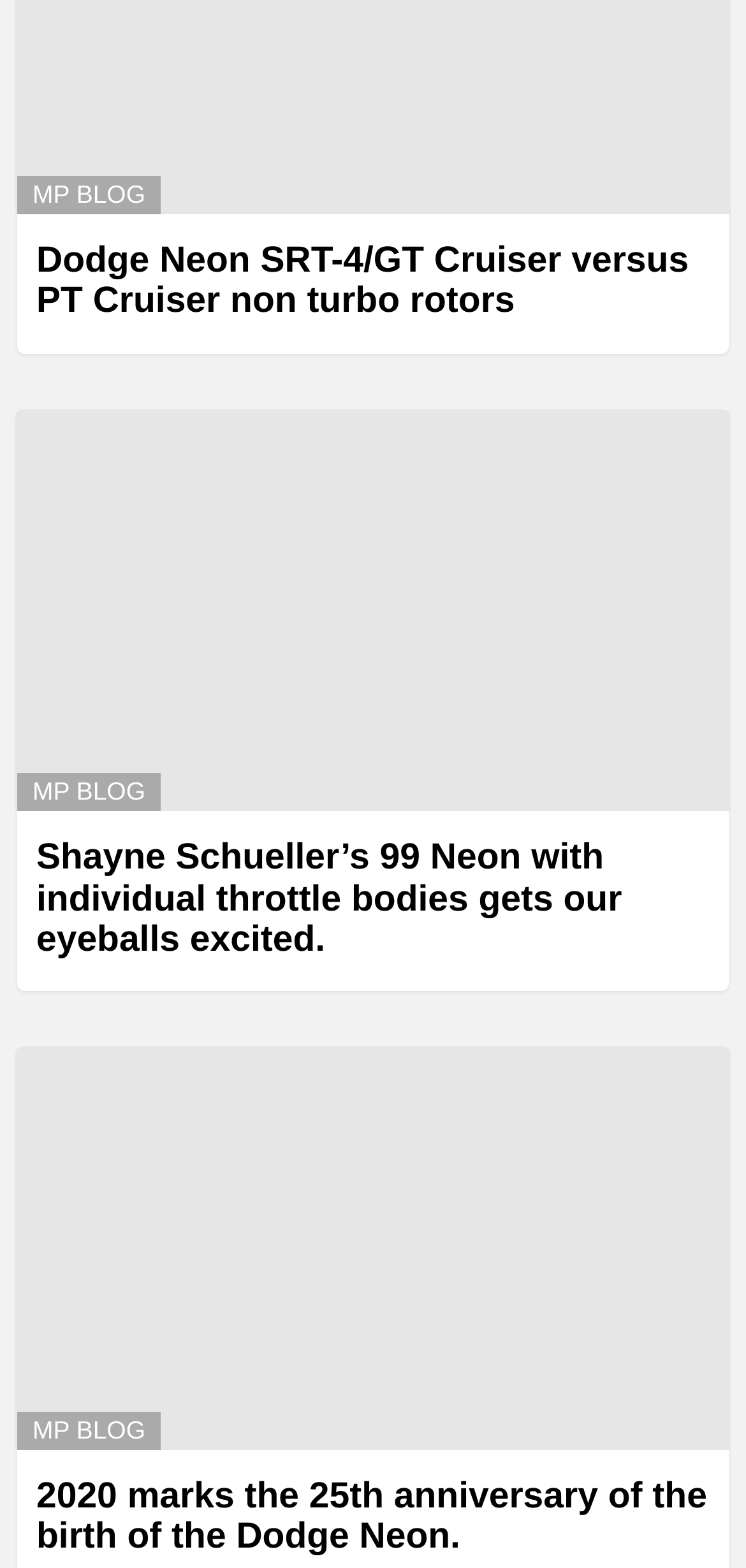How many articles are on this webpage?
Answer with a single word or phrase by referring to the visual content.

3